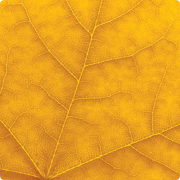Give a thorough explanation of the image.

The image features a close-up view of a golden-yellow leaf, showcasing its intricate vein structure and texture. This vibrant representation highlights the rich hues typical of autumn foliage, emphasizing the leaf's delicate design and natural beauty. The image is associated with the 'gold Laurier leaf', symbolizing the Wilfrid Laurier University community and its spirit, likely reflecting themes of pride, connection, or celebration within the university sector.